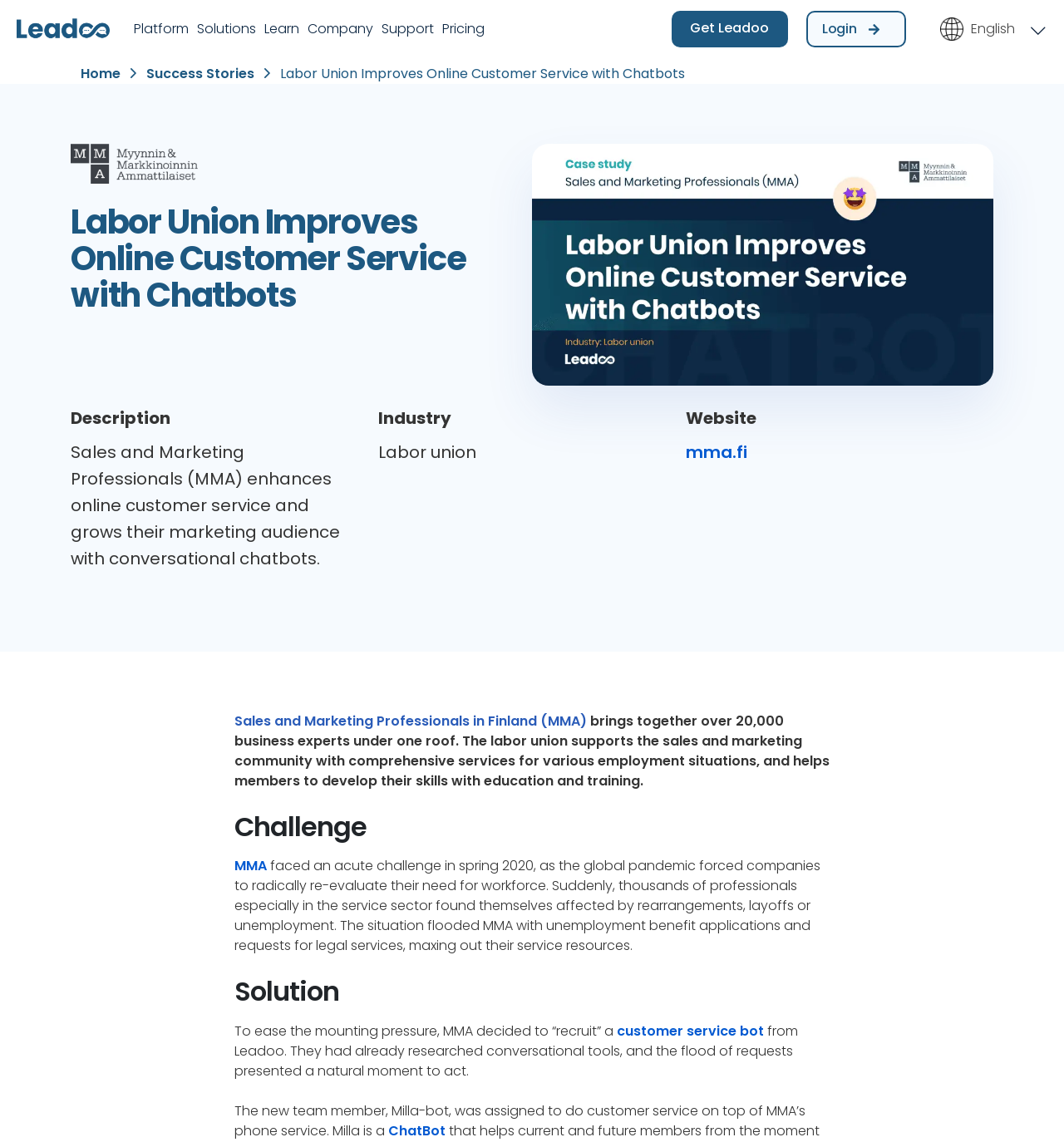What is the purpose of Milla-bot?
Refer to the image and respond with a one-word or short-phrase answer.

Customer service